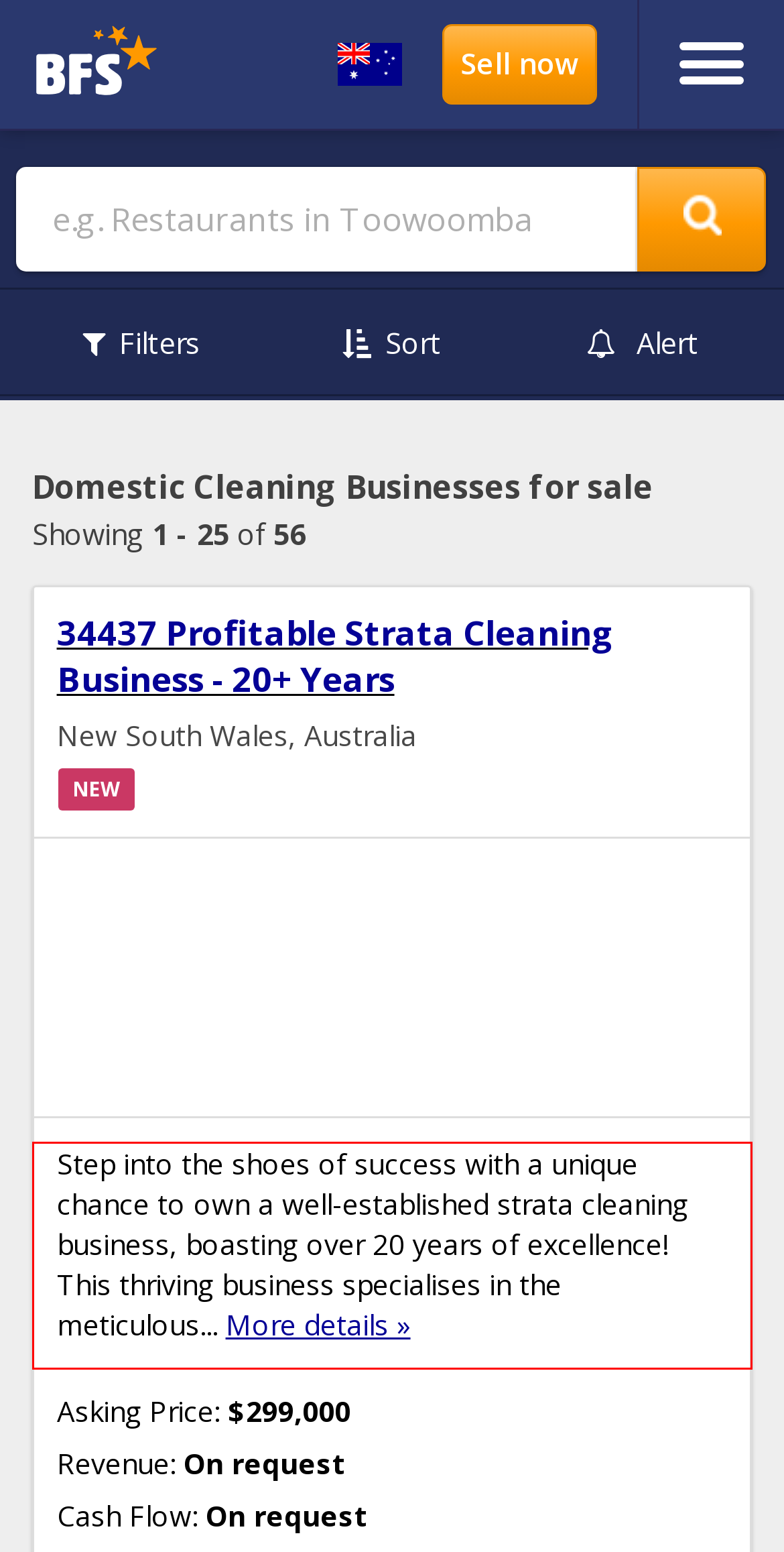Look at the screenshot of the webpage, locate the red rectangle bounding box, and generate the text content that it contains.

Step into the shoes of success with a unique chance to own a well-established strata cleaning business, boasting over 20 years of excellence! This thriving business specialises in the meticulous... More details »